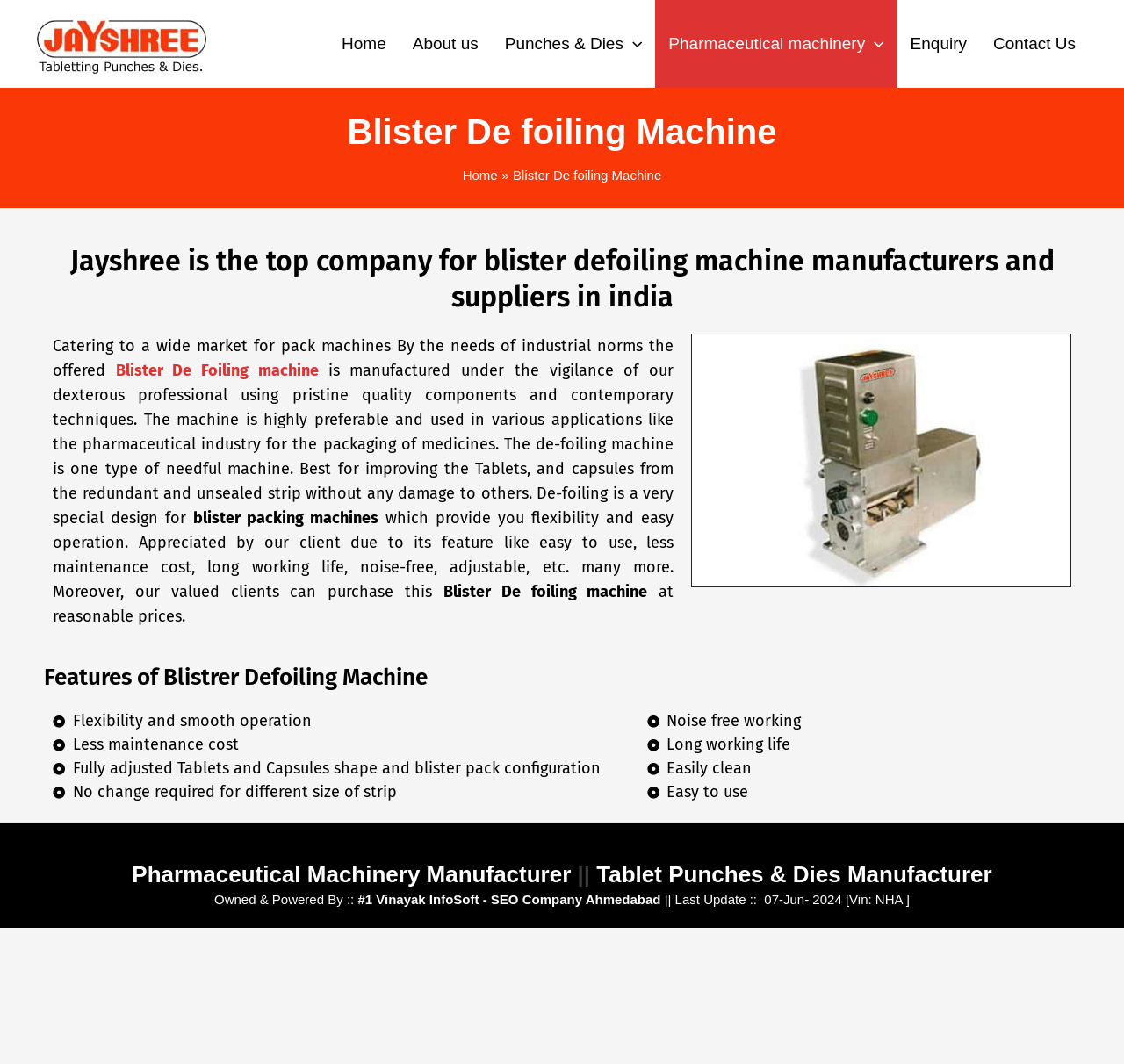Please find the bounding box for the following UI element description. Provide the coordinates in (top-left x, top-left y, bottom-right x, bottom-right y) format, with values between 0 and 1: Pharmaceutical machinery

[0.583, 0.0, 0.798, 0.083]